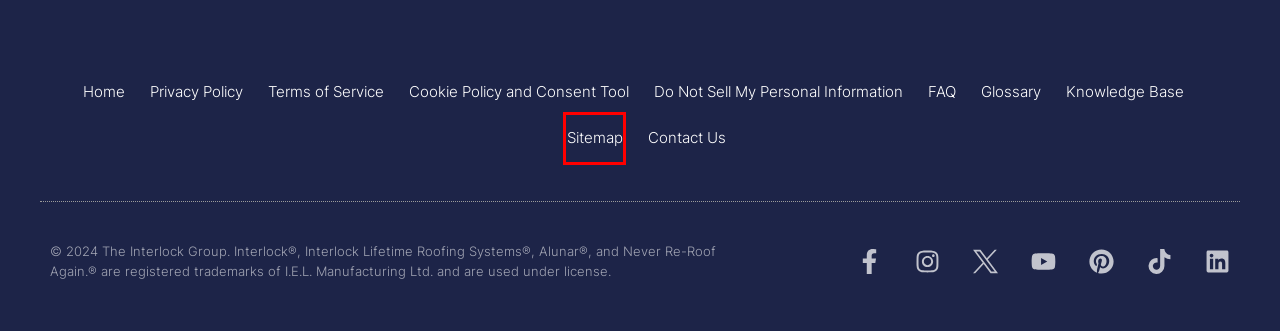Review the screenshot of a webpage that includes a red bounding box. Choose the most suitable webpage description that matches the new webpage after clicking the element within the red bounding box. Here are the candidates:
A. Privacy Policy | Interlock®
B. Glossary | Interlock®
C. Knowledge Base | Interlock®
D. FAQ | Interlock®
E. Terms of Service | Interlock®
F. Cookie Policy and Consent Tool for Interlockroofing.com
G. Sitemap | Interlock®
H. Do Not Sell My Personal Information | California Residents (CCPA)

G